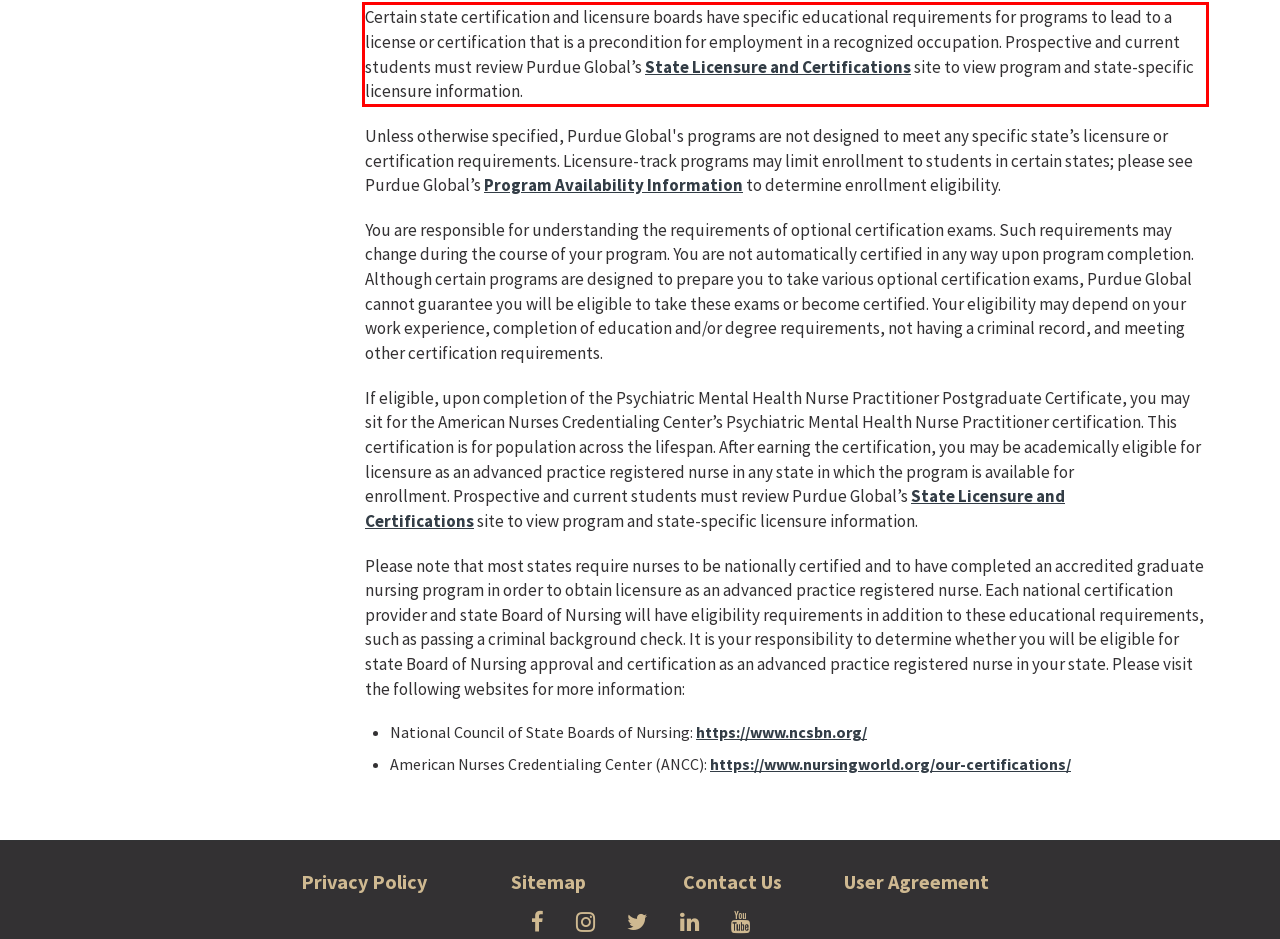Given a screenshot of a webpage containing a red rectangle bounding box, extract and provide the text content found within the red bounding box.

Certain state certification and licensure boards have specific educational requirements for programs to lead to a license or certification that is a precondition for employment in a recognized occupation. Prospective and current students must review Purdue Global’s State Licensure and Certifications site to view program and state-specific licensure information.